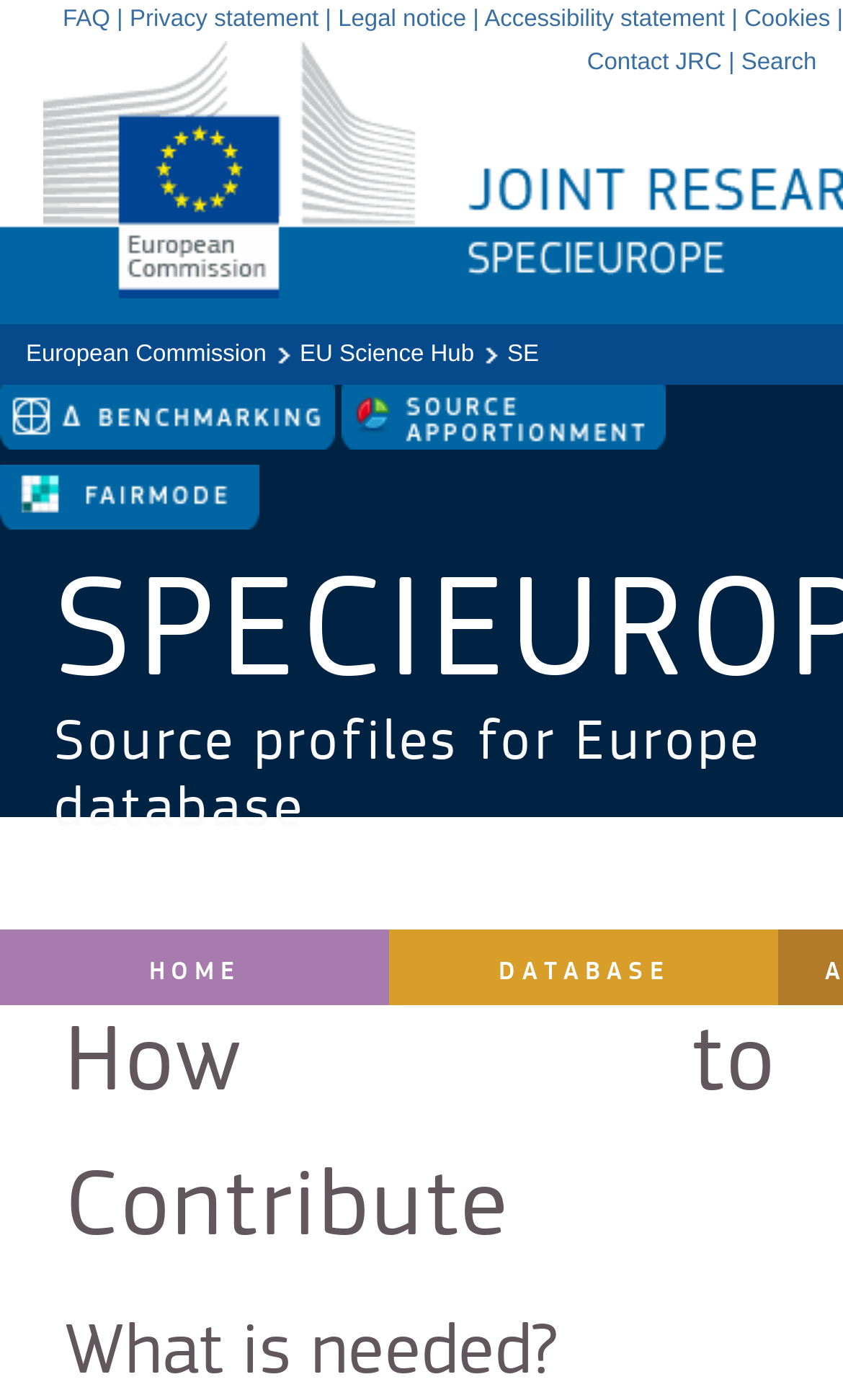Please respond to the question using a single word or phrase:
How many navigation links are on the top-right corner?

3